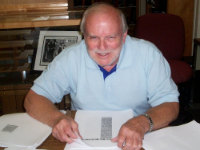Explain the contents of the image with as much detail as possible.

The image features Joel Cannaday, a dedicated volunteer at the Bassett Historical Center. He is seen seated at a table, actively engaged in his work, which involves organizing documents or materials spread out in front of him. Dressed in a light blue polo shirt, Cannaday smiles warmly, reflecting his positive and approachable demeanor. The backdrop includes wooden shelves possibly filled with historical artifacts or books, signifying the center’s commitment to preserving local history. The setting conveys an atmosphere of collaboration and community engagement, highlighting the vital role volunteers play in supporting the mission of the Bassett Historical Center.